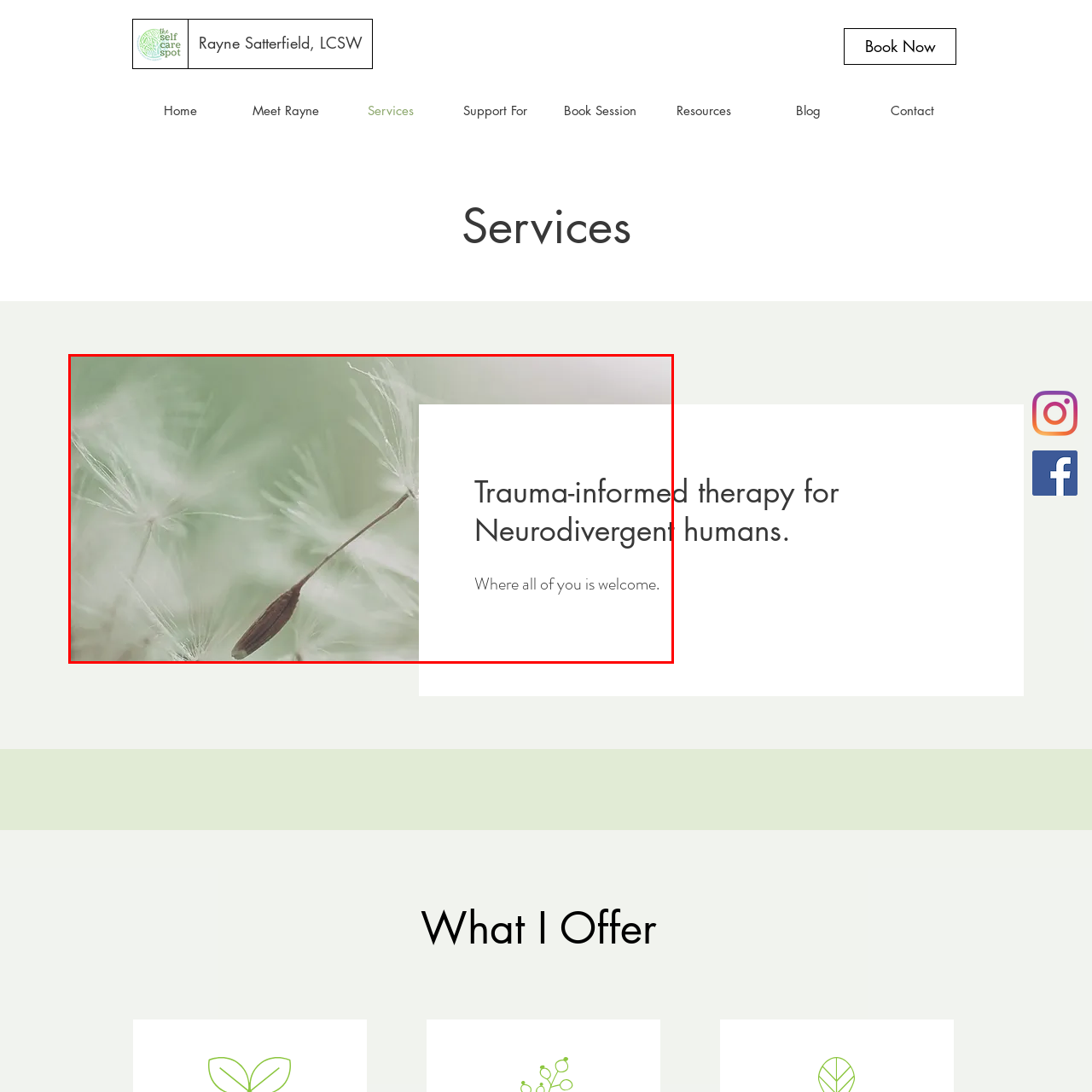Craft an in-depth description of the visual elements captured within the red box.

The image features a serene and delicate close-up of a dandelion seed amidst a soft, blurred green background, symbolizing growth and transformation. To the right of the image, there is text that reads "Trauma-informed therapy for Neurodivergent humans," emphasizing a compassionate approach to therapy that welcomes individuals with neurodivergent experiences. Below this heading, the phrase "Where all of you is welcome" reinforces an inclusive message, suggesting a safe space for healing and understanding. The overall aesthetic is calming and inviting, reflecting the core principles of empathy and support in therapeutic practices.